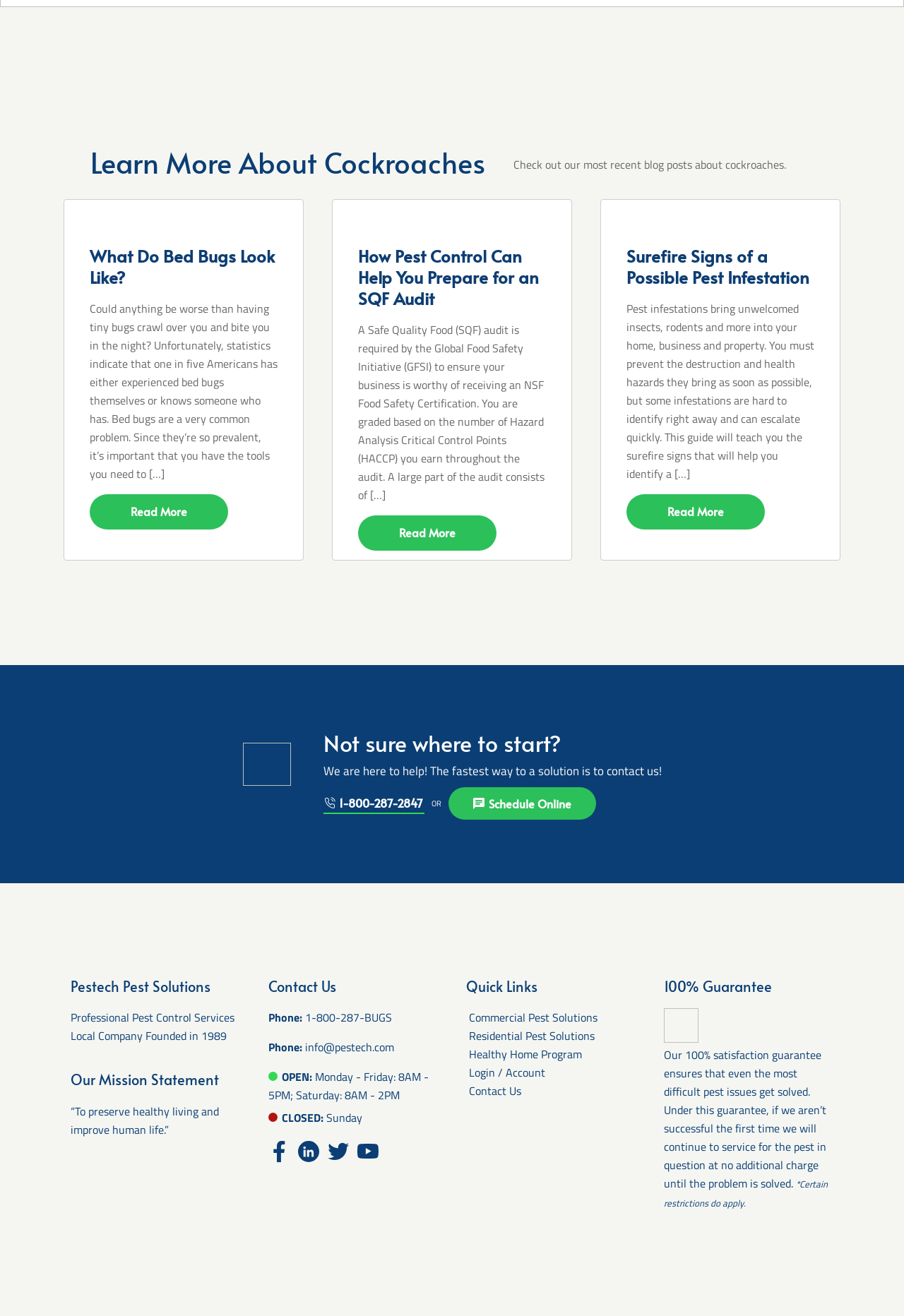What is the phone number to contact?
Please respond to the question with a detailed and well-explained answer.

The phone number is mentioned in the 'Not sure where to start?' section, along with other contact options, indicating that it is a way to reach out to the company for assistance.